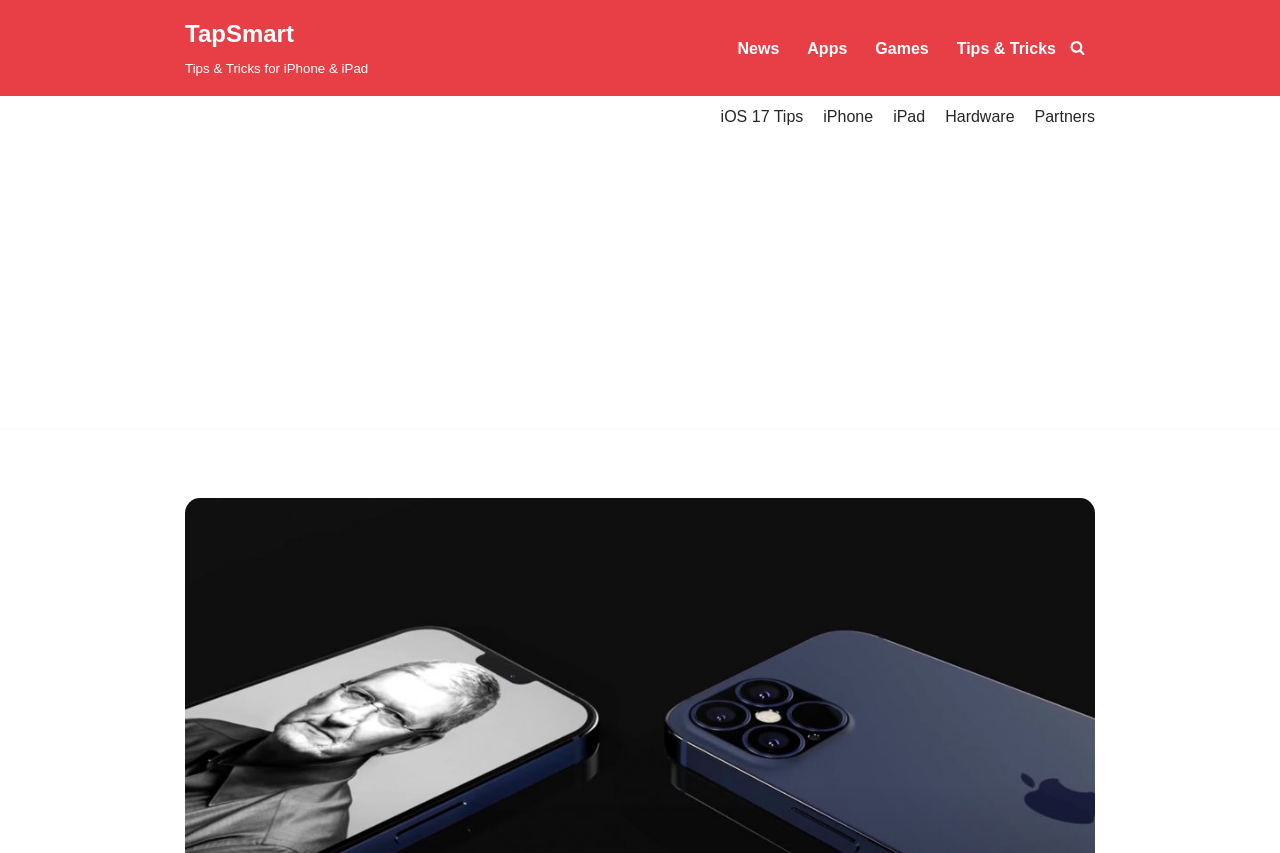Provide the bounding box coordinates of the area you need to click to execute the following instruction: "search for something".

[0.836, 0.047, 0.848, 0.065]